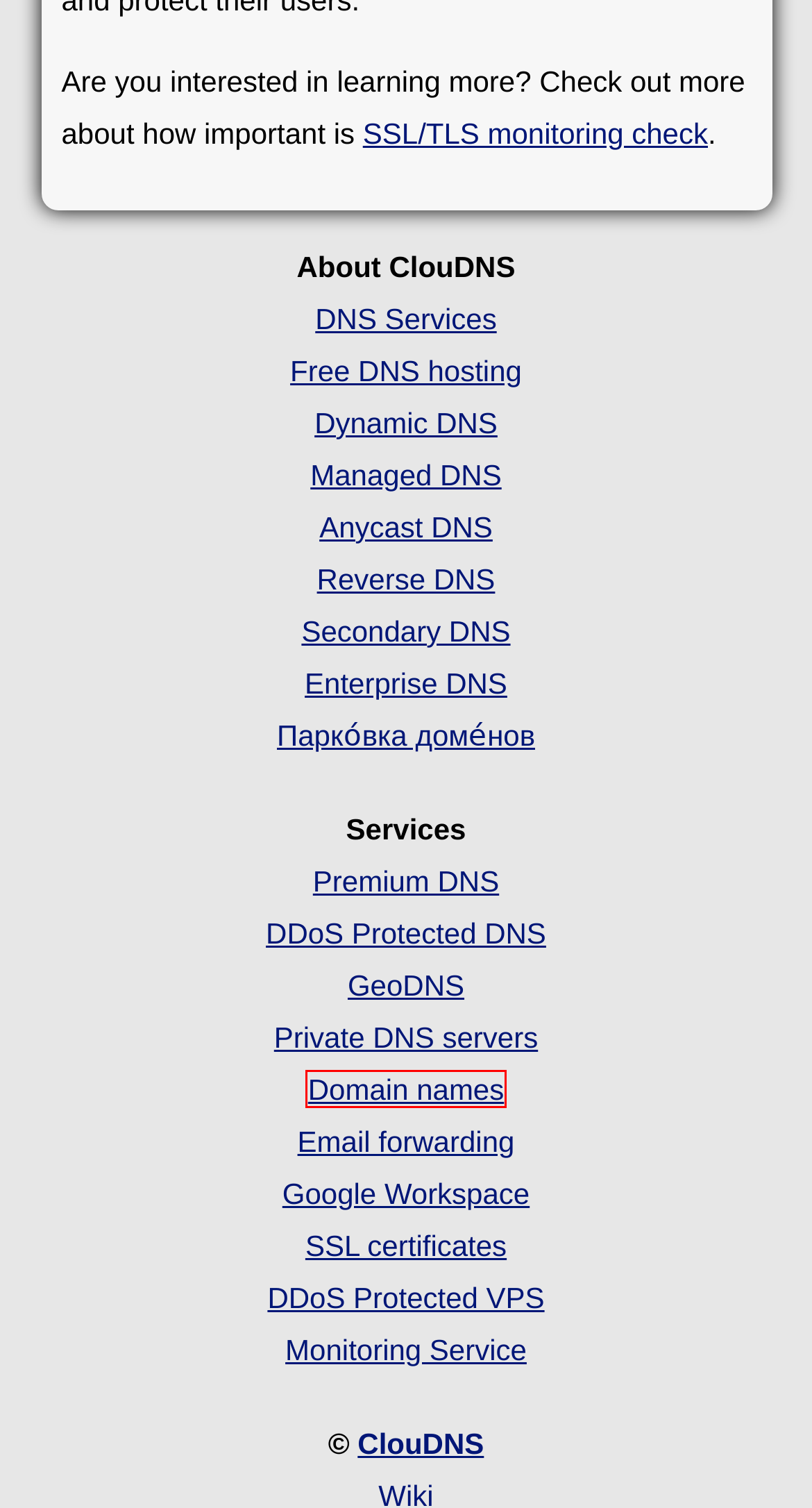You’re provided with a screenshot of a webpage that has a red bounding box around an element. Choose the best matching webpage description for the new page after clicking the element in the red box. The options are:
A. Email Forwarding service | One forever free Email Forward | ClouDNS
B. CloudPrima: Premium Cloud VPS servers
C. Reverse DNS Service. Test for Free | ClouDNS
D. Buy SSL Certificates Cheap | ClouDNS
E. Private DNS Servers | ClouDNS
F. Cheap Domain Names | ClouDNS
G. Google Workspace (G Suite) from ClouDNS
H. Premium DNS hosting plans. Test for Free | ClouDNS

F